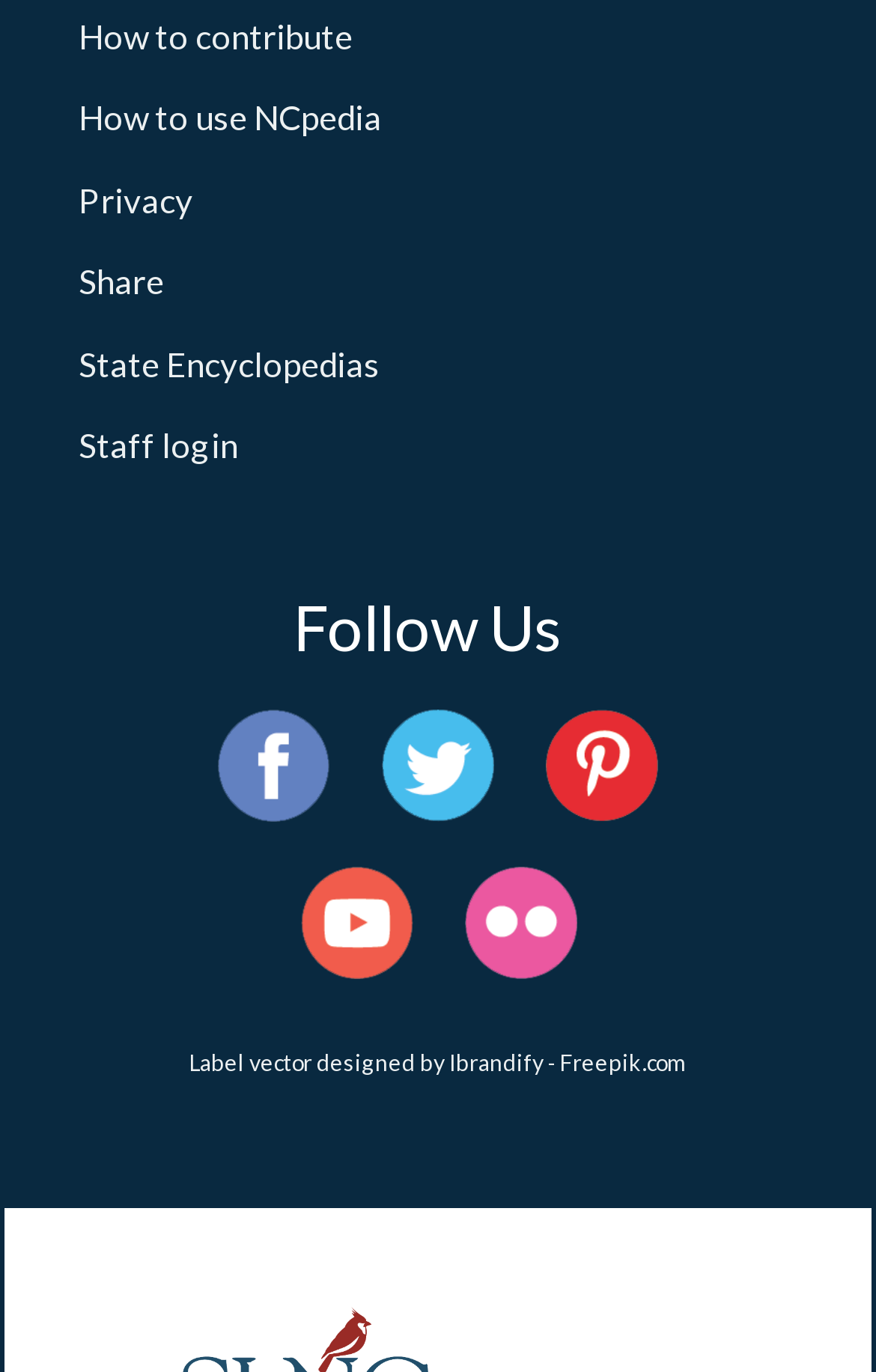Provide the bounding box coordinates of the HTML element this sentence describes: "alt="facebook icon"".

[0.249, 0.54, 0.377, 0.569]